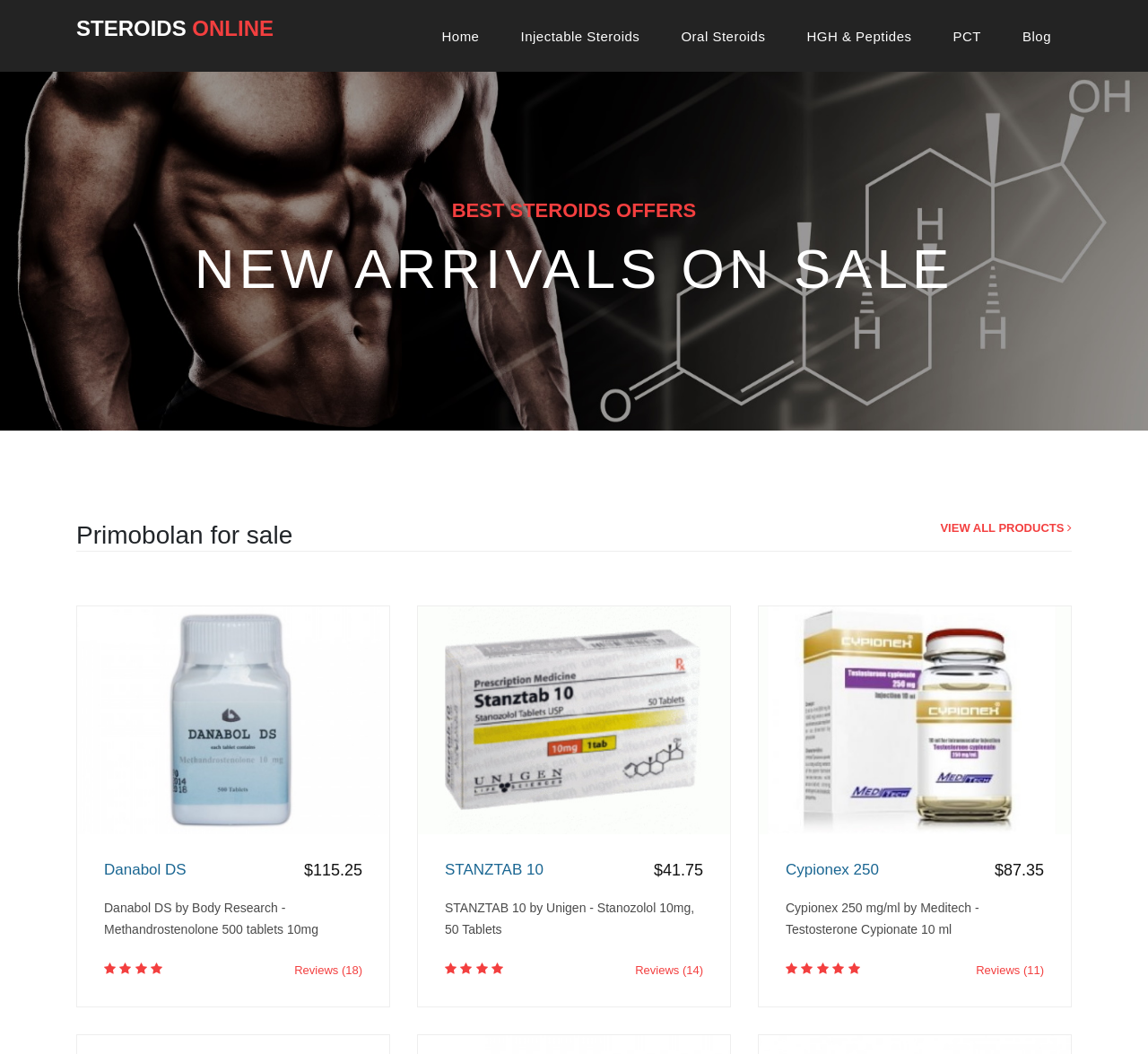From the element description: "Home", extract the bounding box coordinates of the UI element. The coordinates should be expressed as four float numbers between 0 and 1, in the order [left, top, right, bottom].

[0.378, 0.019, 0.424, 0.051]